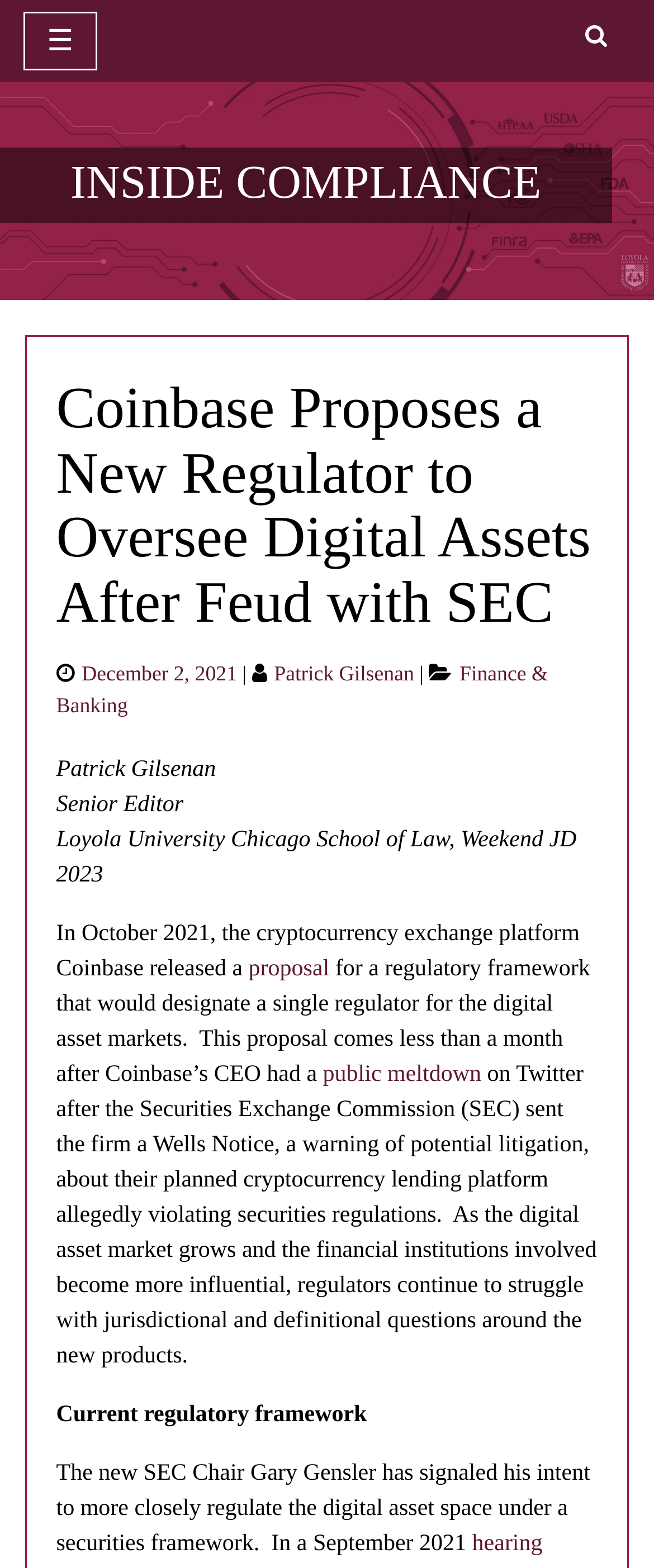Who is the author of the article?
Answer the question based on the image using a single word or a brief phrase.

Patrick Gilsenan